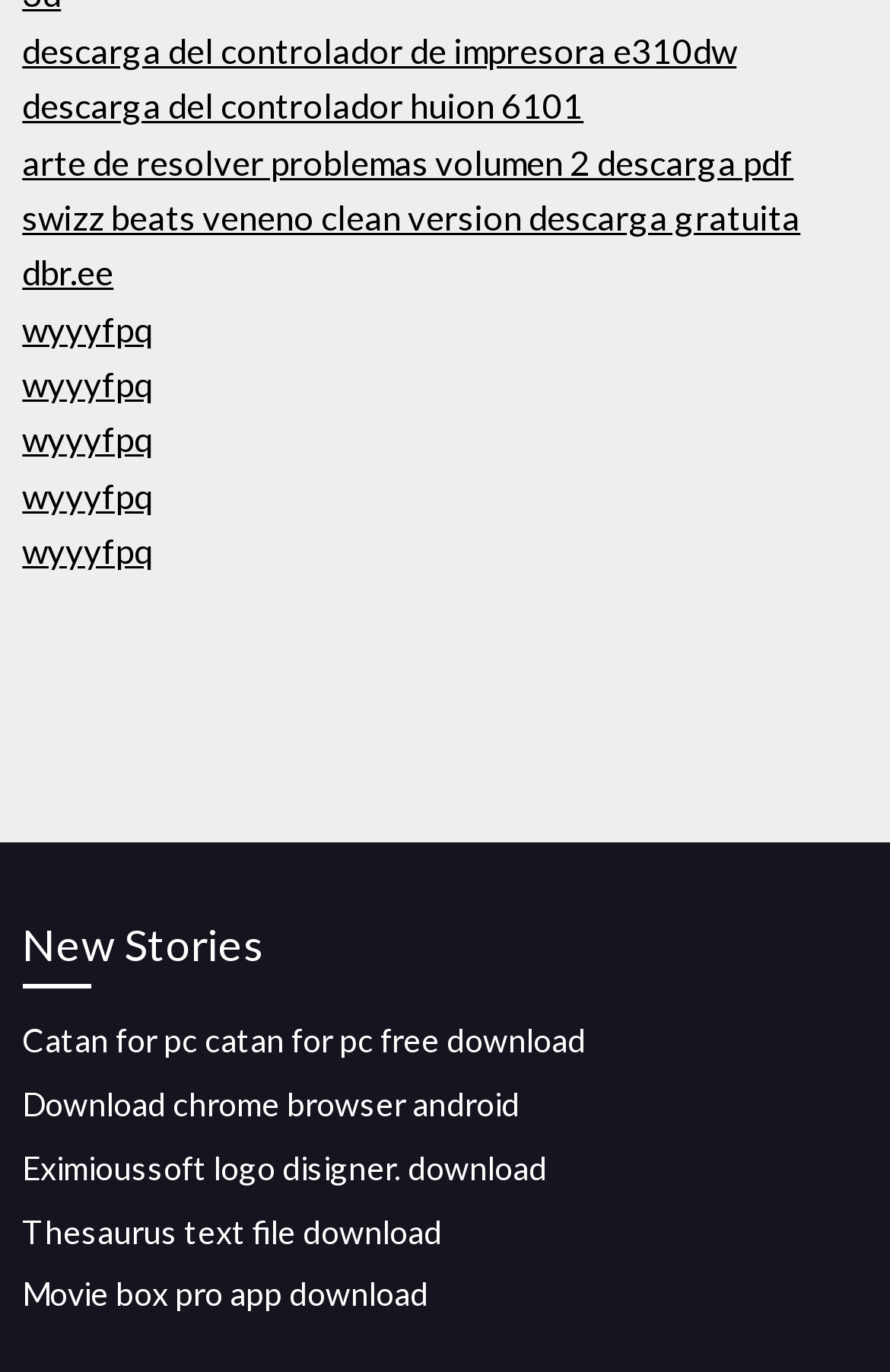Determine the bounding box coordinates of the region that needs to be clicked to achieve the task: "Download the printer controller e310dw".

[0.025, 0.021, 0.828, 0.051]